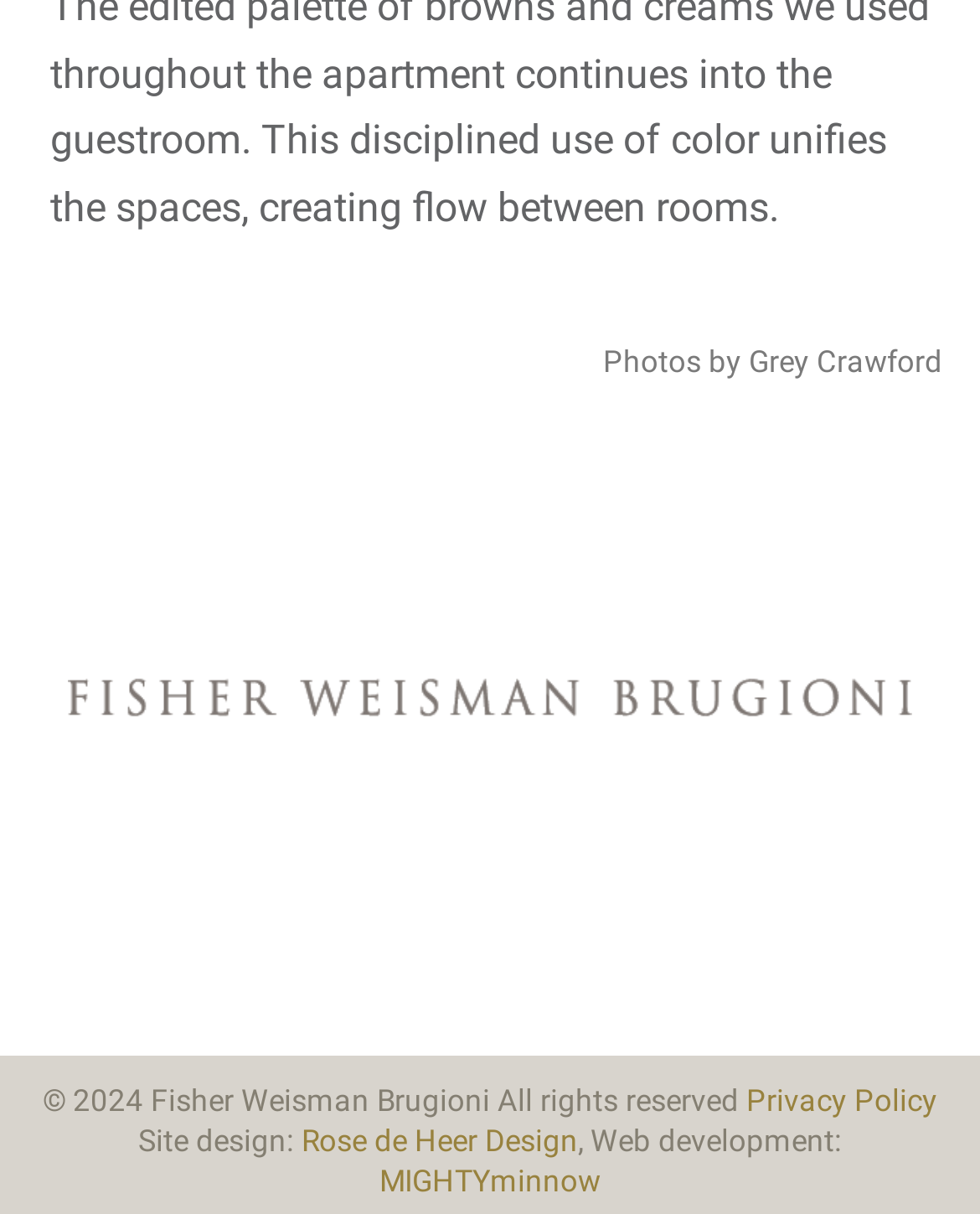Please give a one-word or short phrase response to the following question: 
What is the name of the designer of the website?

Rose de Heer Design